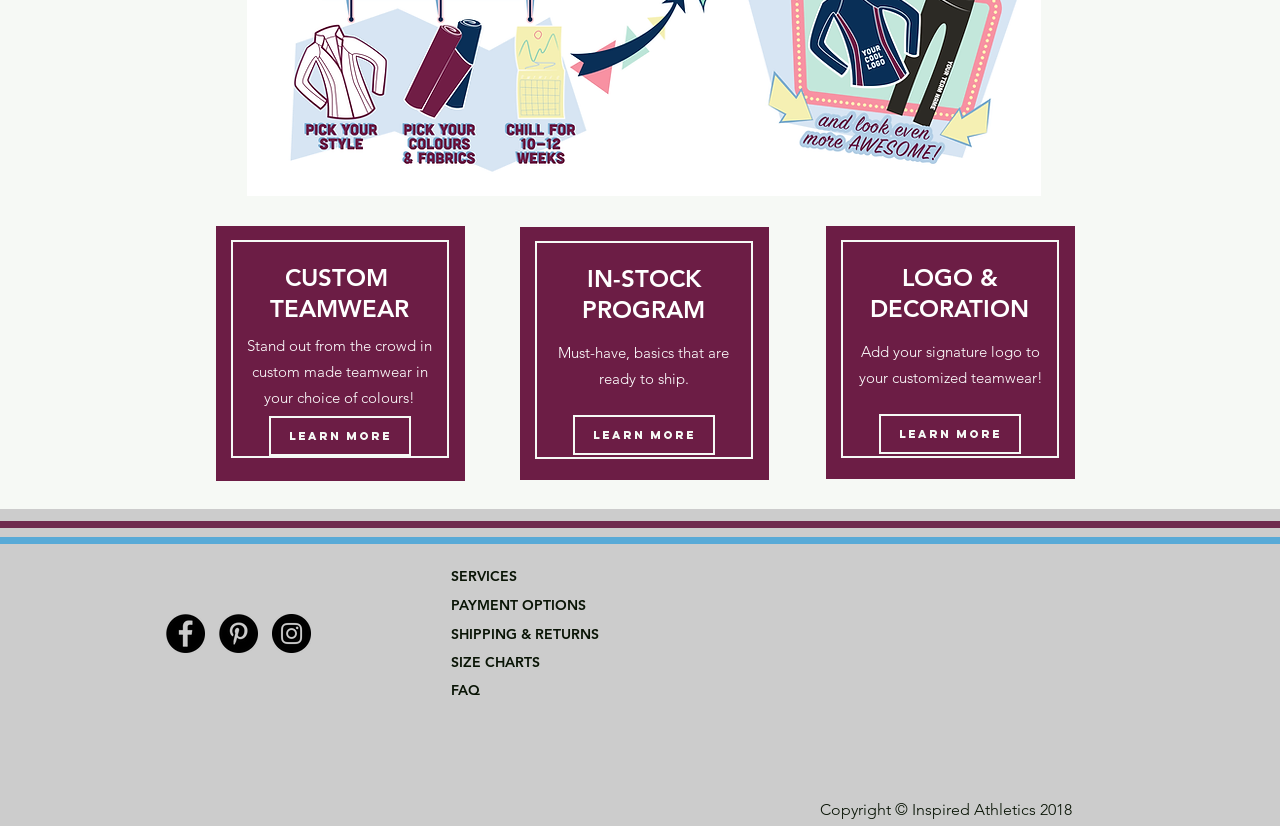Find the bounding box of the element with the following description: "Learn more". The coordinates must be four float numbers between 0 and 1, formatted as [left, top, right, bottom].

[0.448, 0.502, 0.559, 0.551]